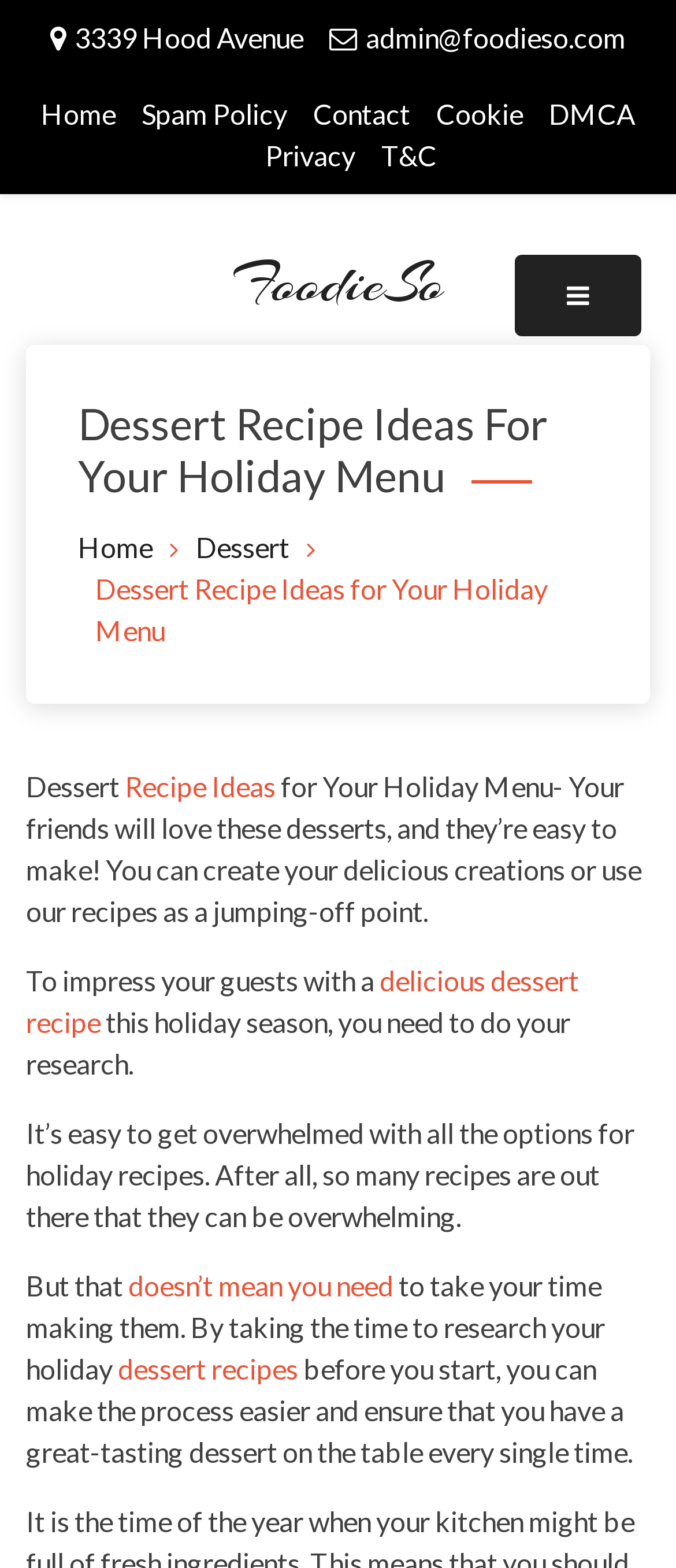Please specify the bounding box coordinates of the element that should be clicked to execute the given instruction: 'Click the Recipe Ideas link'. Ensure the coordinates are four float numbers between 0 and 1, expressed as [left, top, right, bottom].

[0.185, 0.491, 0.408, 0.512]